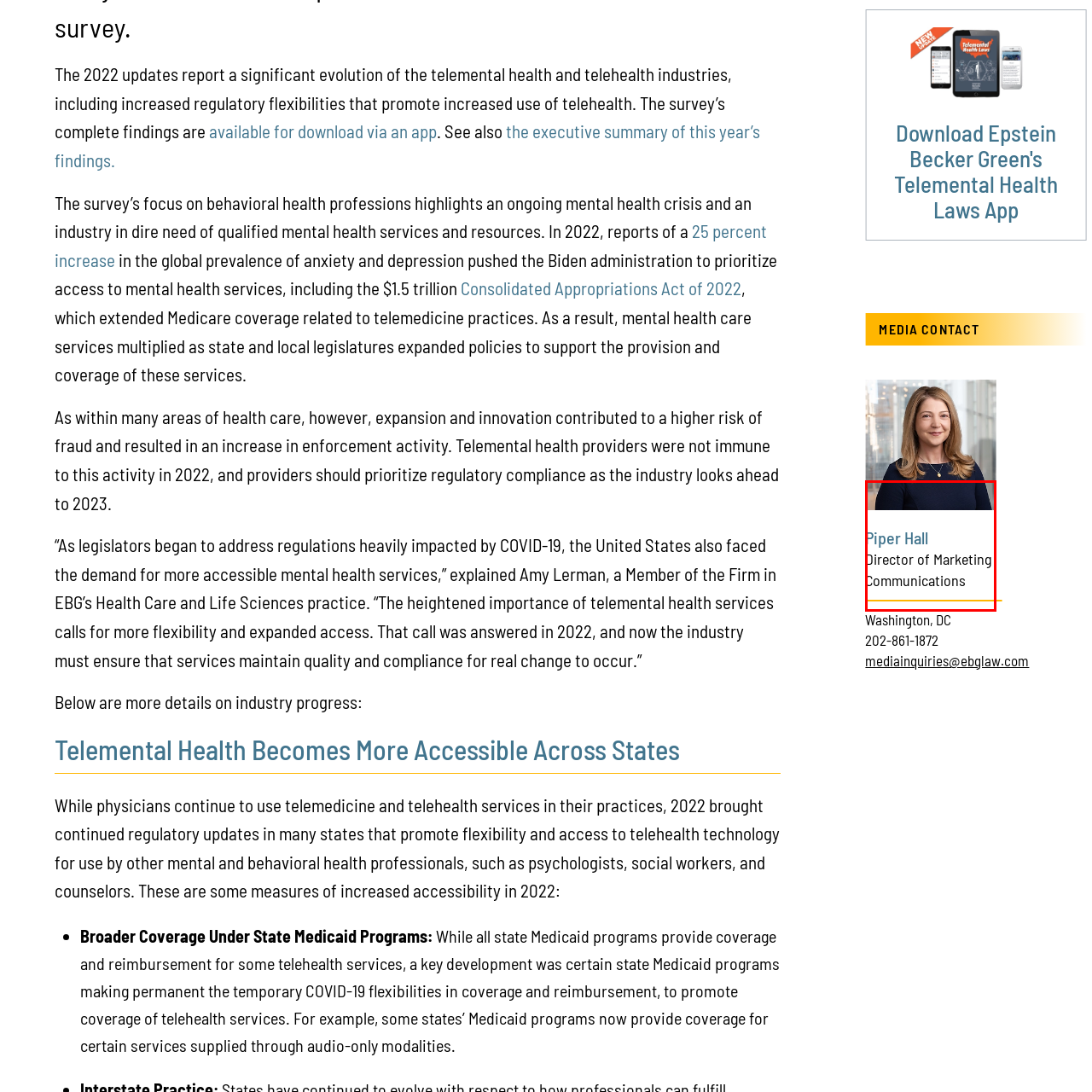Offer a comprehensive description of the image enclosed by the red box.

This image features Piper Hall, who serves as the Director of Marketing Communications at Epstein Becker Green. She is depicted in a professional setting, highlighting her role within the organization. The clean and sophisticated presentation aligns with her position, emphasizing the importance of effective communication in the legal and healthcare sectors. This image may accompany relevant updates or announcements regarding the firm's initiatives, particularly in areas related to telemental health and telehealth services, reflecting the firm's commitment to addressing ongoing challenges in mental health accessibility.